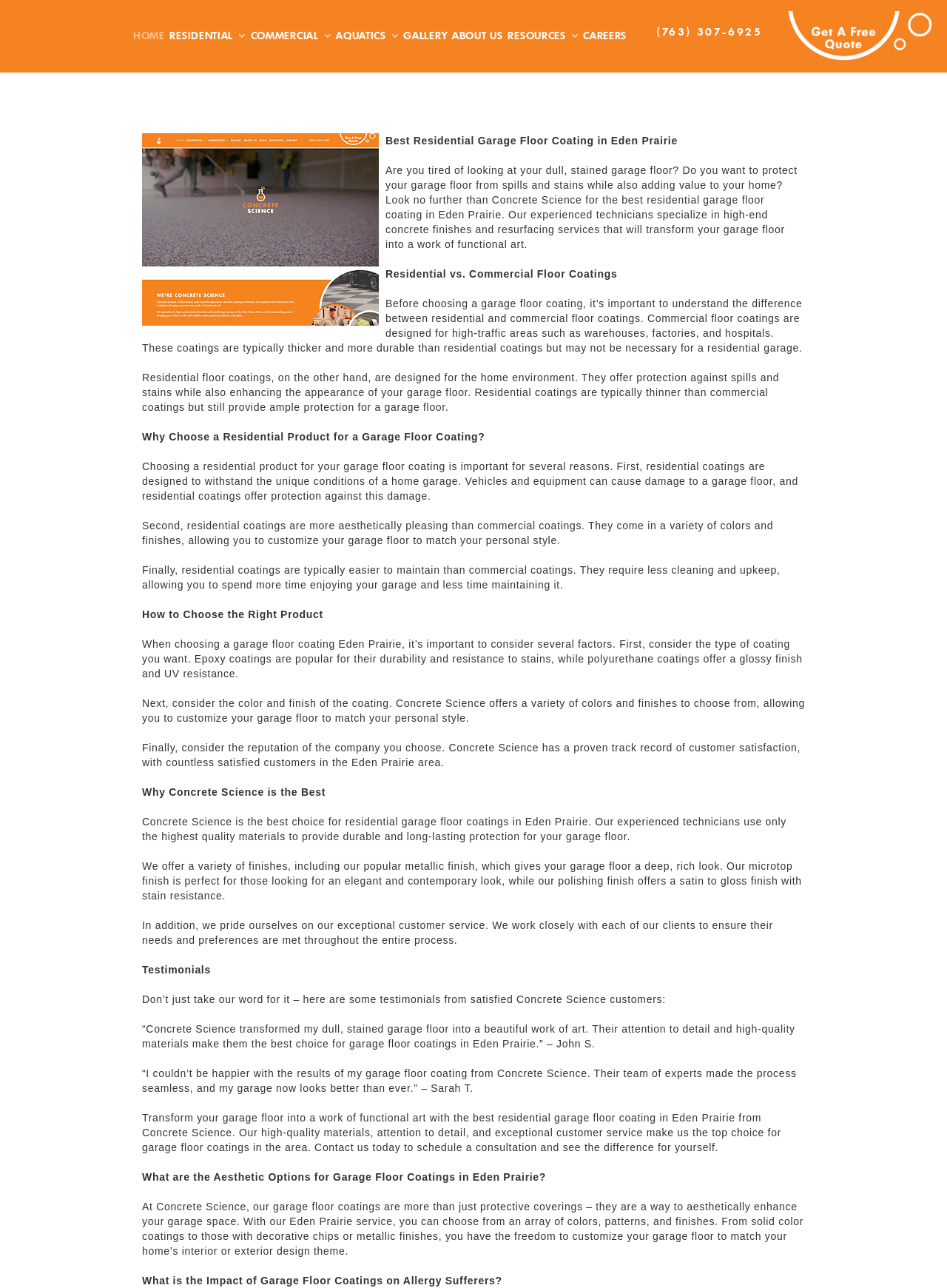Locate the bounding box of the UI element described by: "RESOURCES" in the given webpage screenshot.

[0.536, 0.011, 0.611, 0.045]